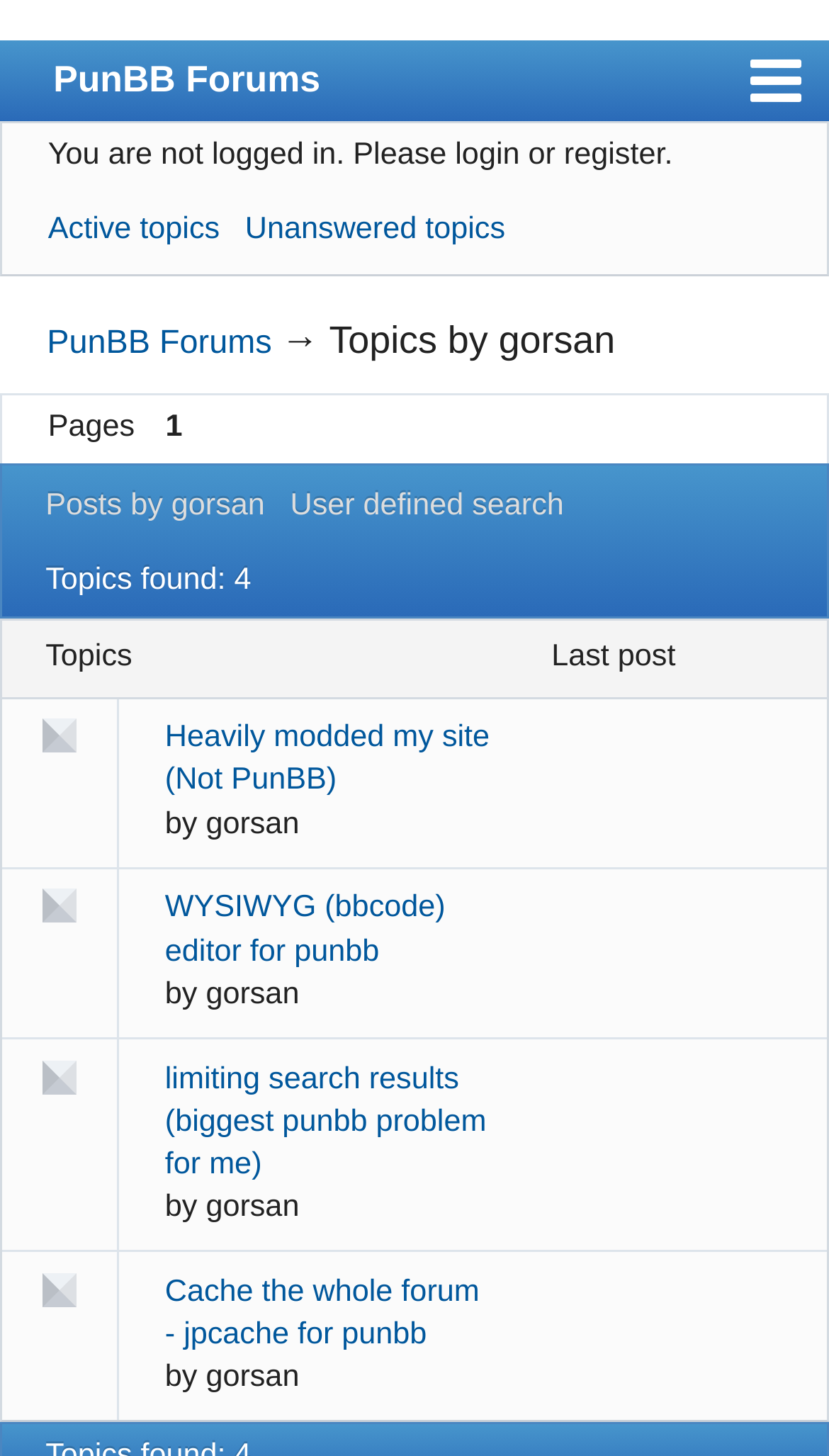How many links are there in the top navigation bar?
Please answer the question with a detailed and comprehensive explanation.

The answer can be found by counting the number of links in the top navigation bar, which includes 'Index', 'PunBB', 'Wiki', 'Extensions', 'Github', 'User list', and 'Rules'.